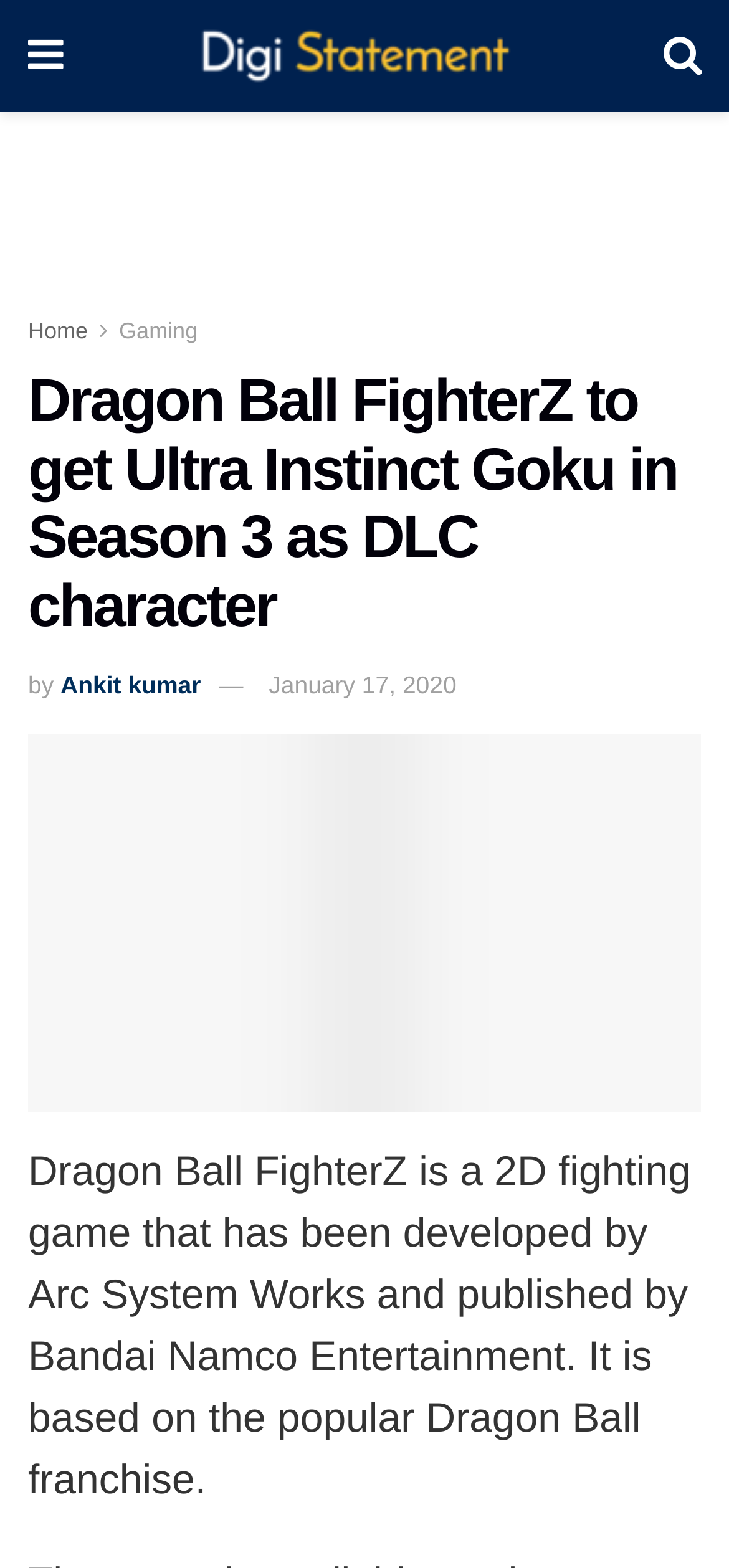What franchise is Dragon Ball FighterZ based on?
Please use the image to deliver a detailed and complete answer.

The webpage content states that 'Dragon Ball FighterZ is a 2D fighting game that has been developed by Arc System Works and published by Bandai Namco Entertainment. It is based on the popular Dragon Ball franchise.' which clearly indicates that Dragon Ball FighterZ is based on the Dragon Ball franchise.